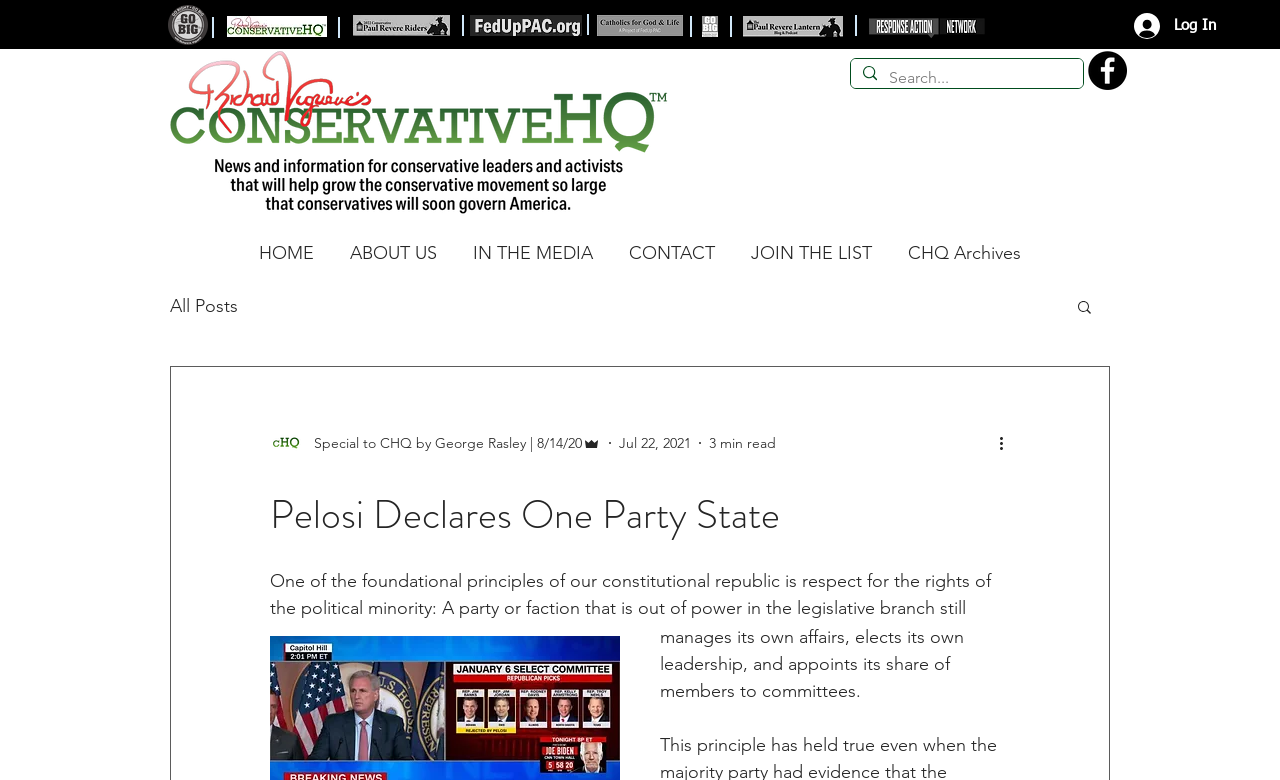Identify the bounding box coordinates of the clickable region to carry out the given instruction: "Read the 'Philadelphia Ballet: A Dream of a Program' review".

None